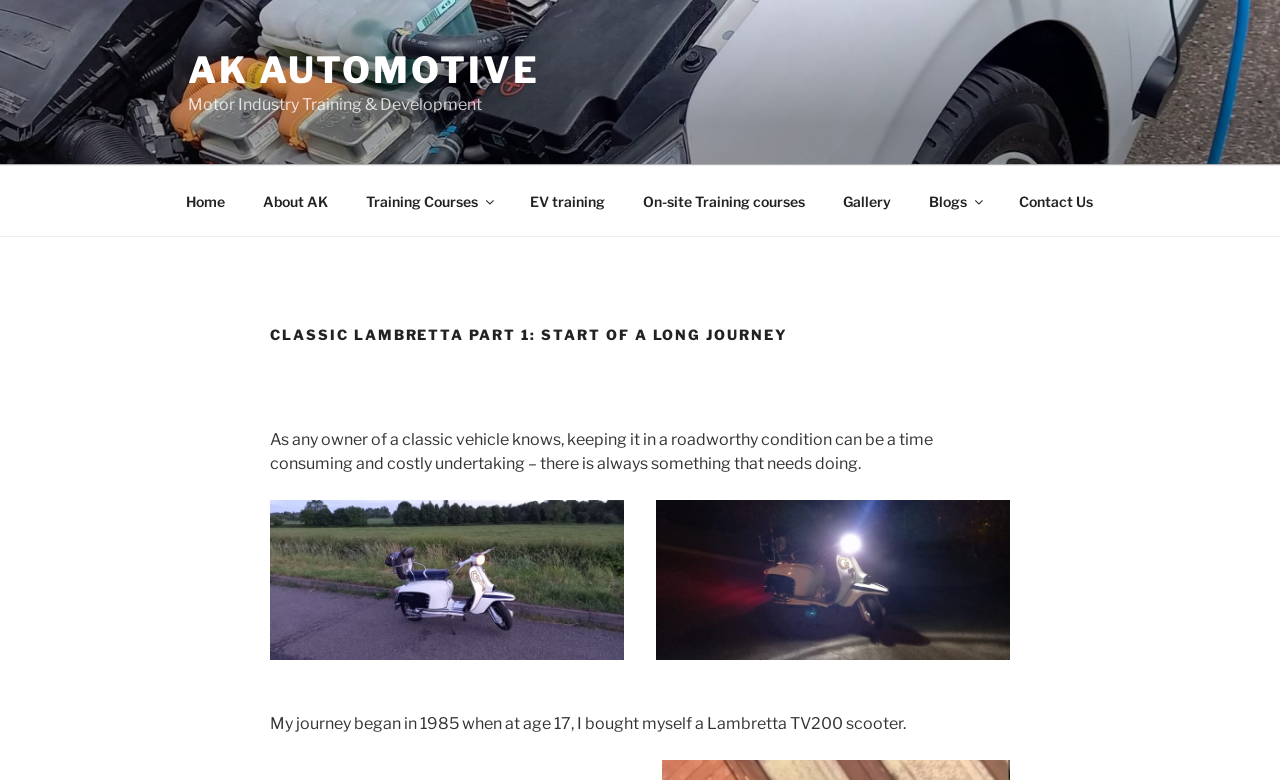Find the bounding box coordinates of the element I should click to carry out the following instruction: "Search for something on the website".

None